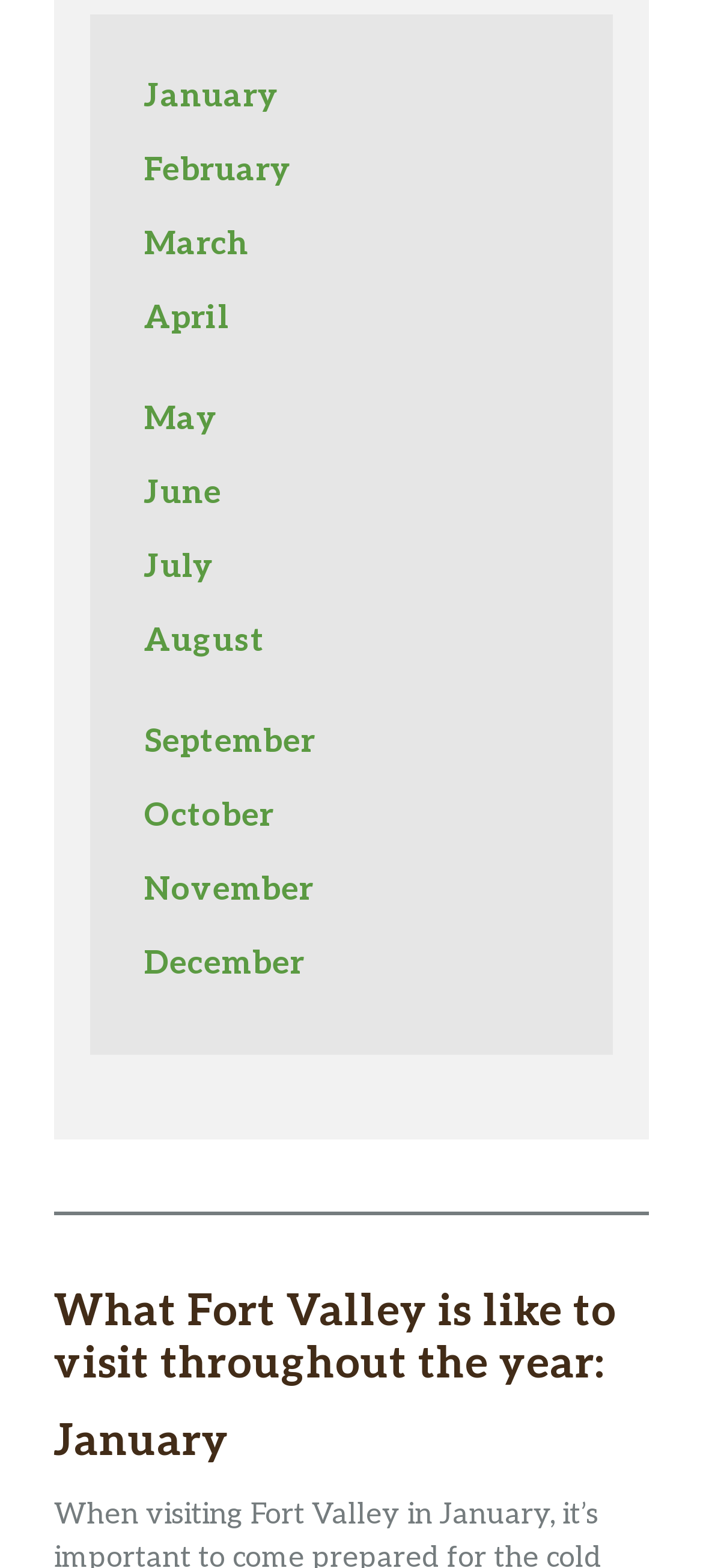How many description lists are on the webpage?
Based on the image content, provide your answer in one word or a short phrase.

3